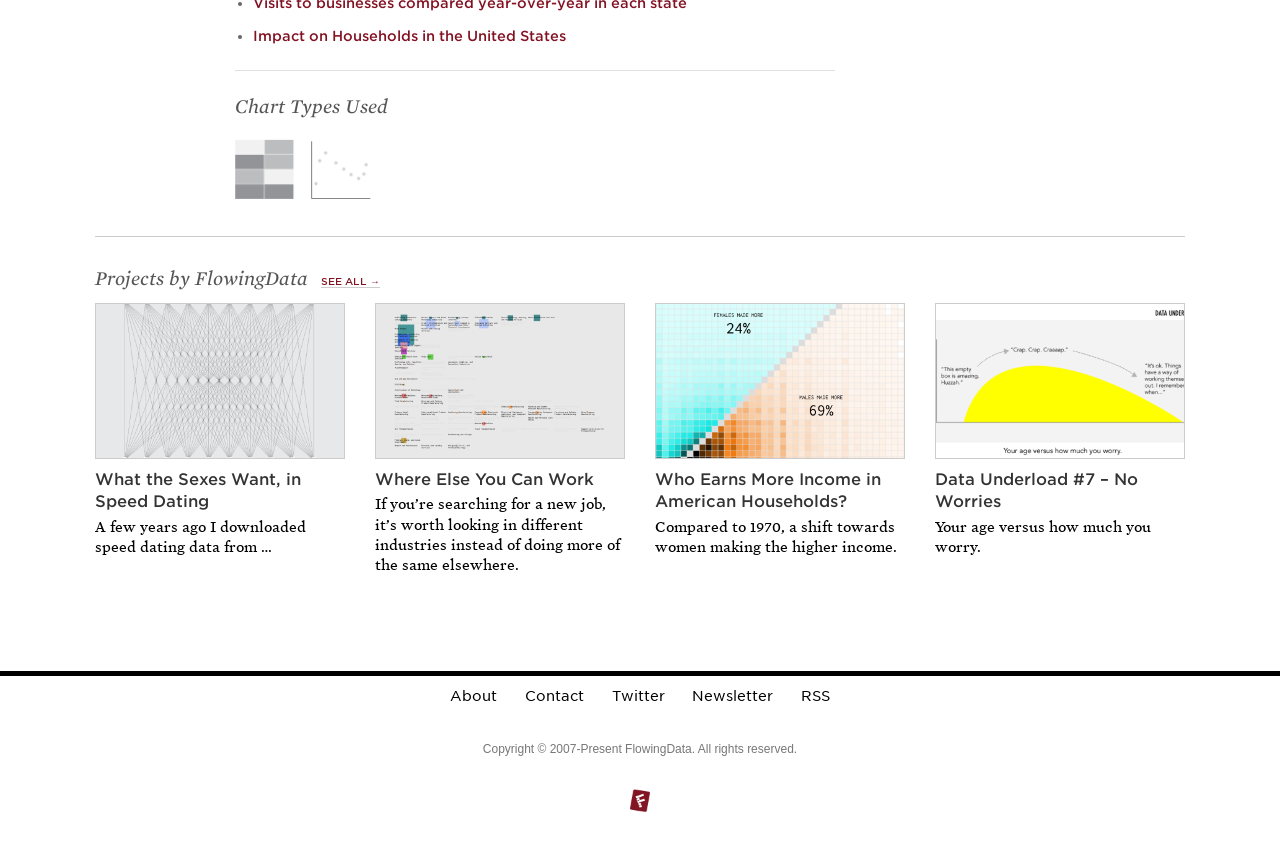Please determine the bounding box coordinates of the area that needs to be clicked to complete this task: 'Explore heatmap'. The coordinates must be four float numbers between 0 and 1, formatted as [left, top, right, bottom].

[0.184, 0.153, 0.243, 0.178]